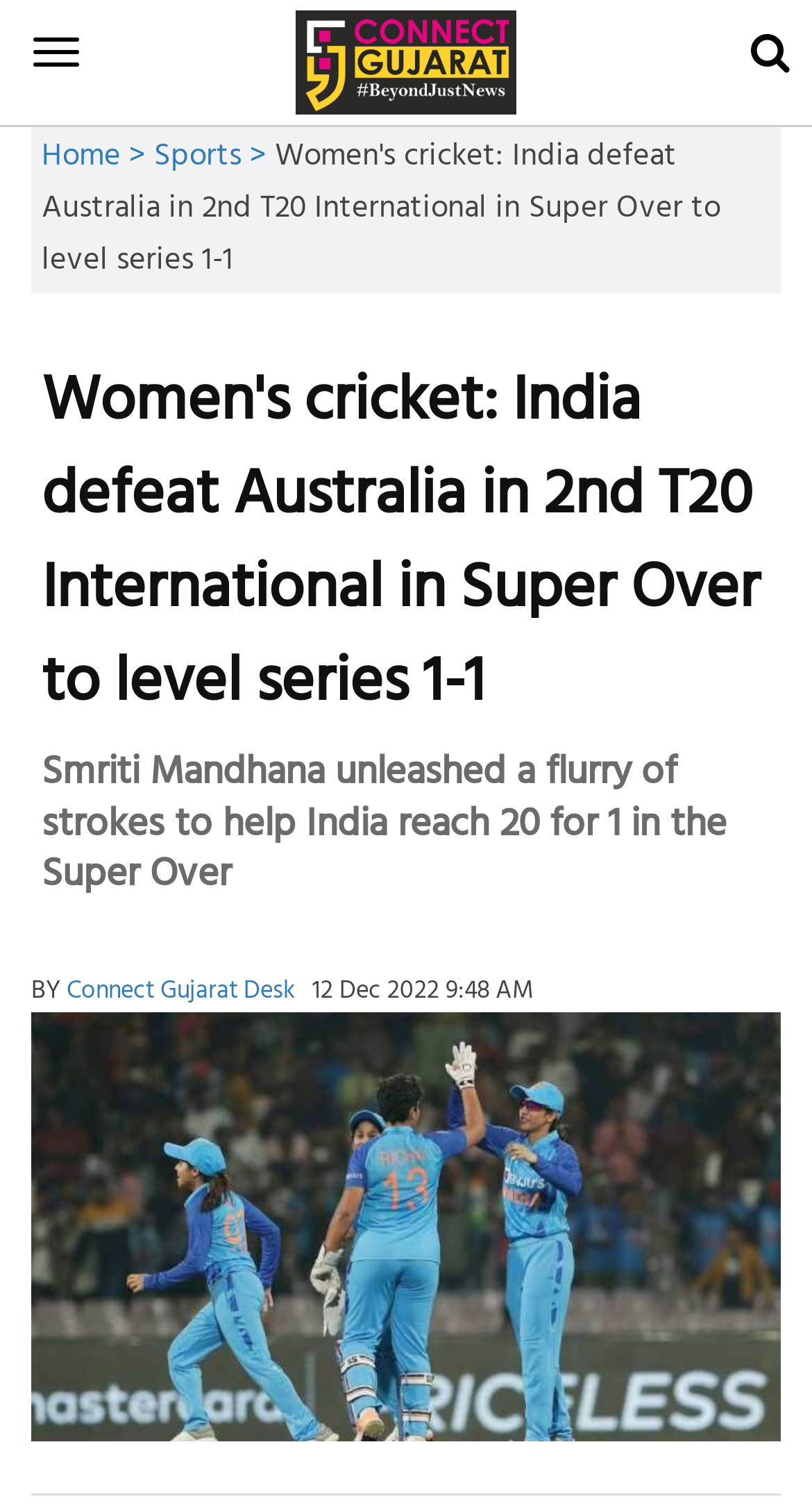Please look at the image and answer the question with a detailed explanation: What is the topic of the article?

I inferred the topic of the article by looking at the headings 'Women's cricket: India defeat Australia in 2nd T20 International in Super Over to level series 1-1' and 'Smriti Mandhana unleashed a flurry of strokes to help India reach 20 for 1 in the Super Over', which suggest that the article is about women's cricket.